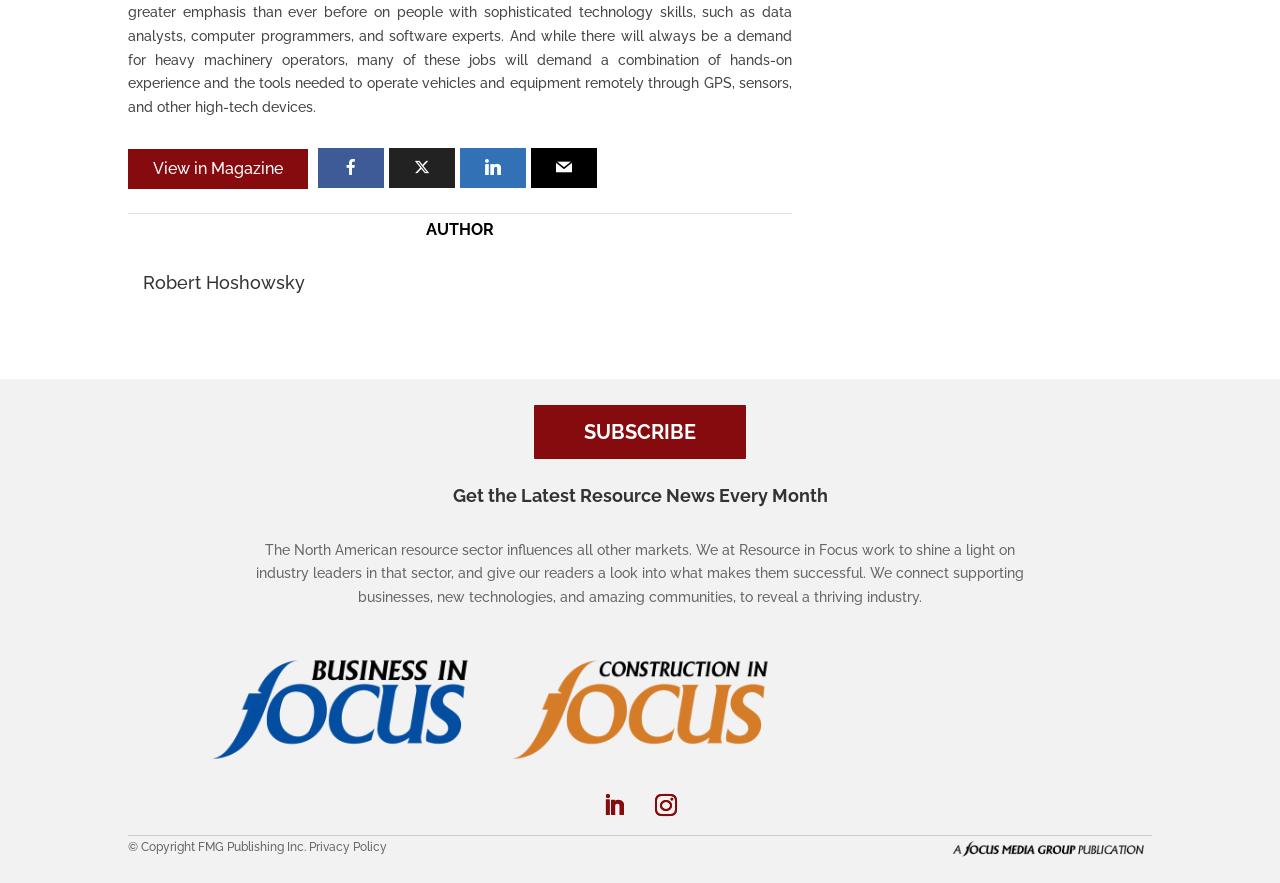Locate the bounding box of the user interface element based on this description: "LinkedIn".

[0.359, 0.168, 0.411, 0.213]